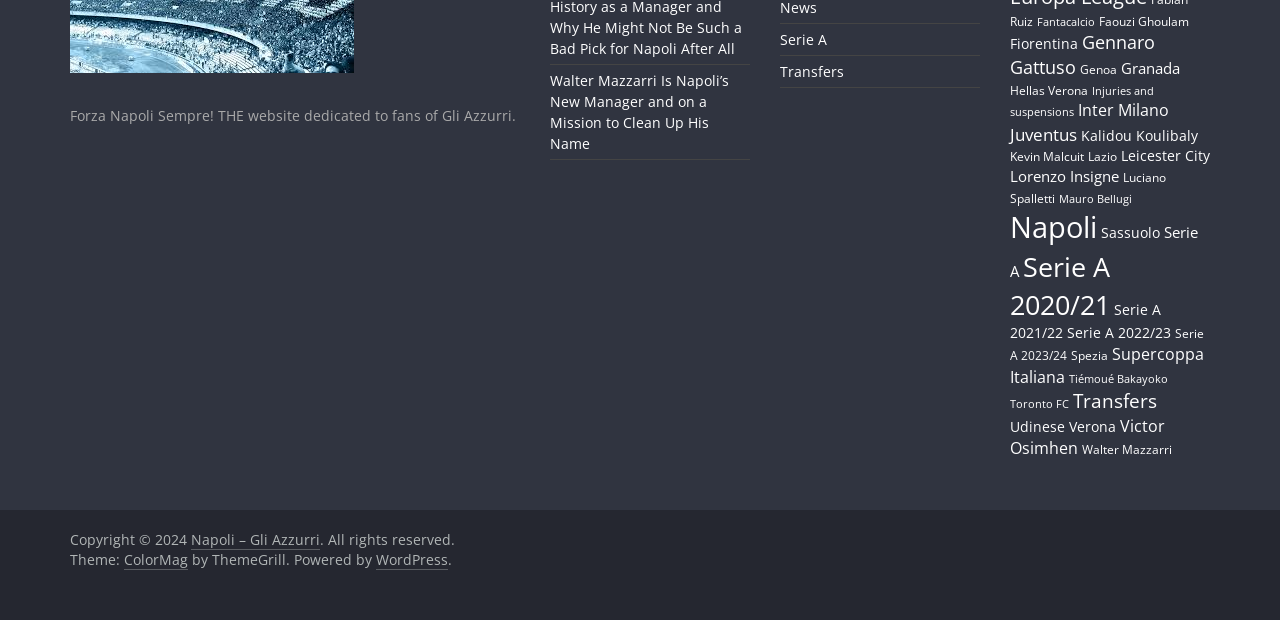Determine the bounding box coordinates of the clickable element to complete this instruction: "Explore Transfers". Provide the coordinates in the format of four float numbers between 0 and 1, [left, top, right, bottom].

[0.609, 0.1, 0.659, 0.131]